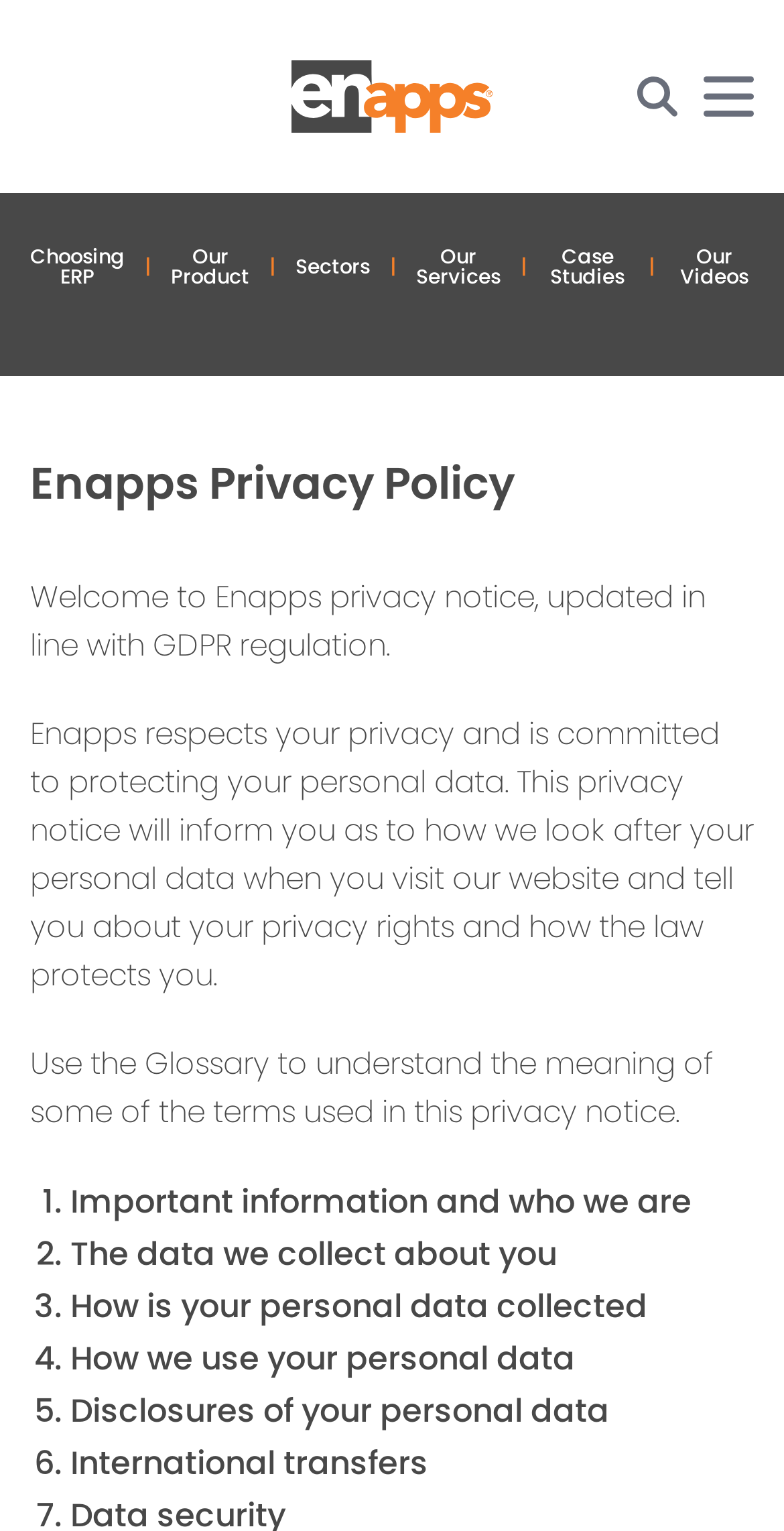Based on the image, provide a detailed response to the question:
What is the name of the ERP system?

The name of the ERP system can be found in the link 'Enapps Enterprise Applications' at the top of the webpage, which suggests that the ERP system is called Enapps.